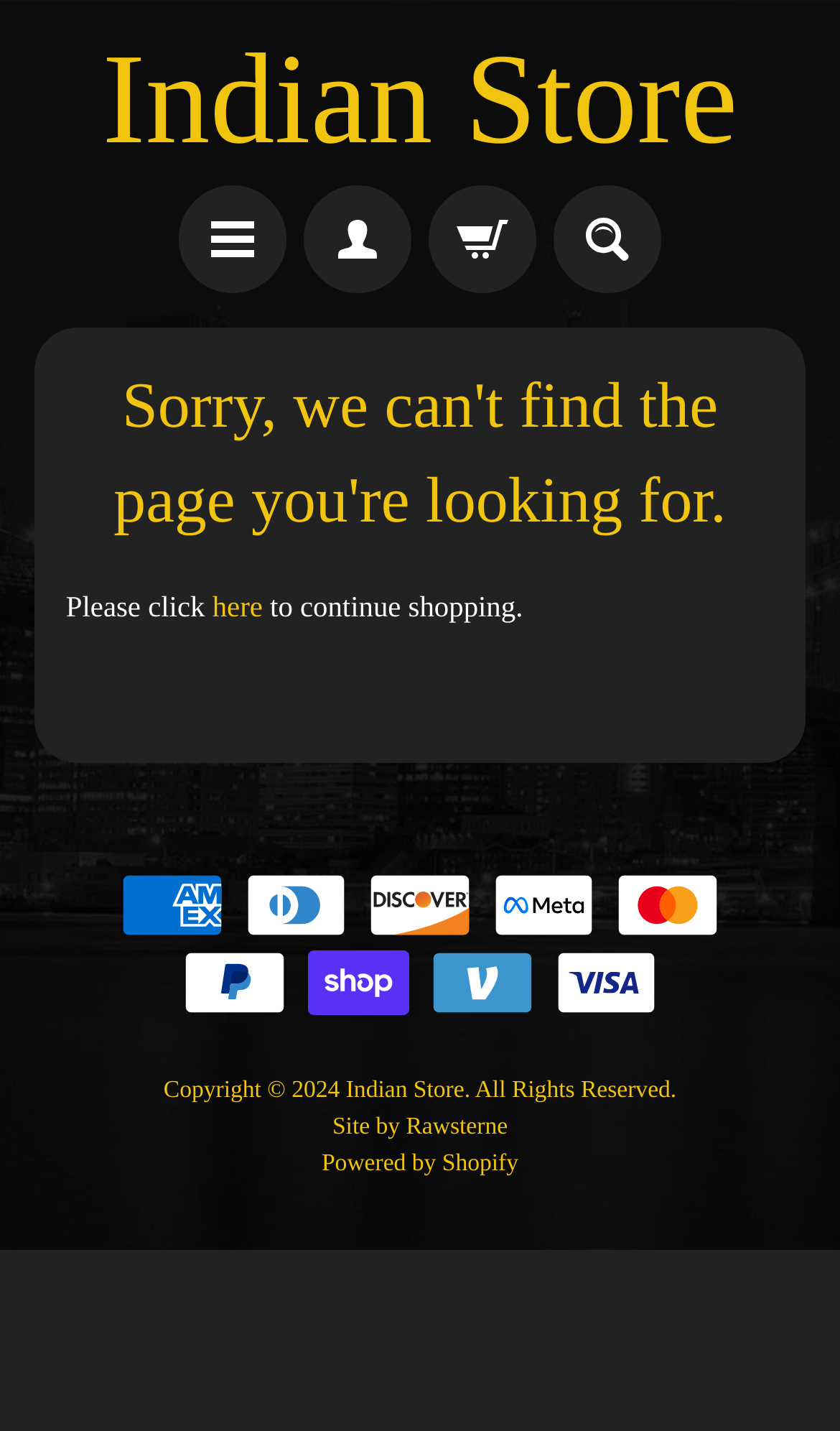Please locate the bounding box coordinates of the element that should be clicked to achieve the given instruction: "Learn about the Princess Margaret Cancer Centre".

None